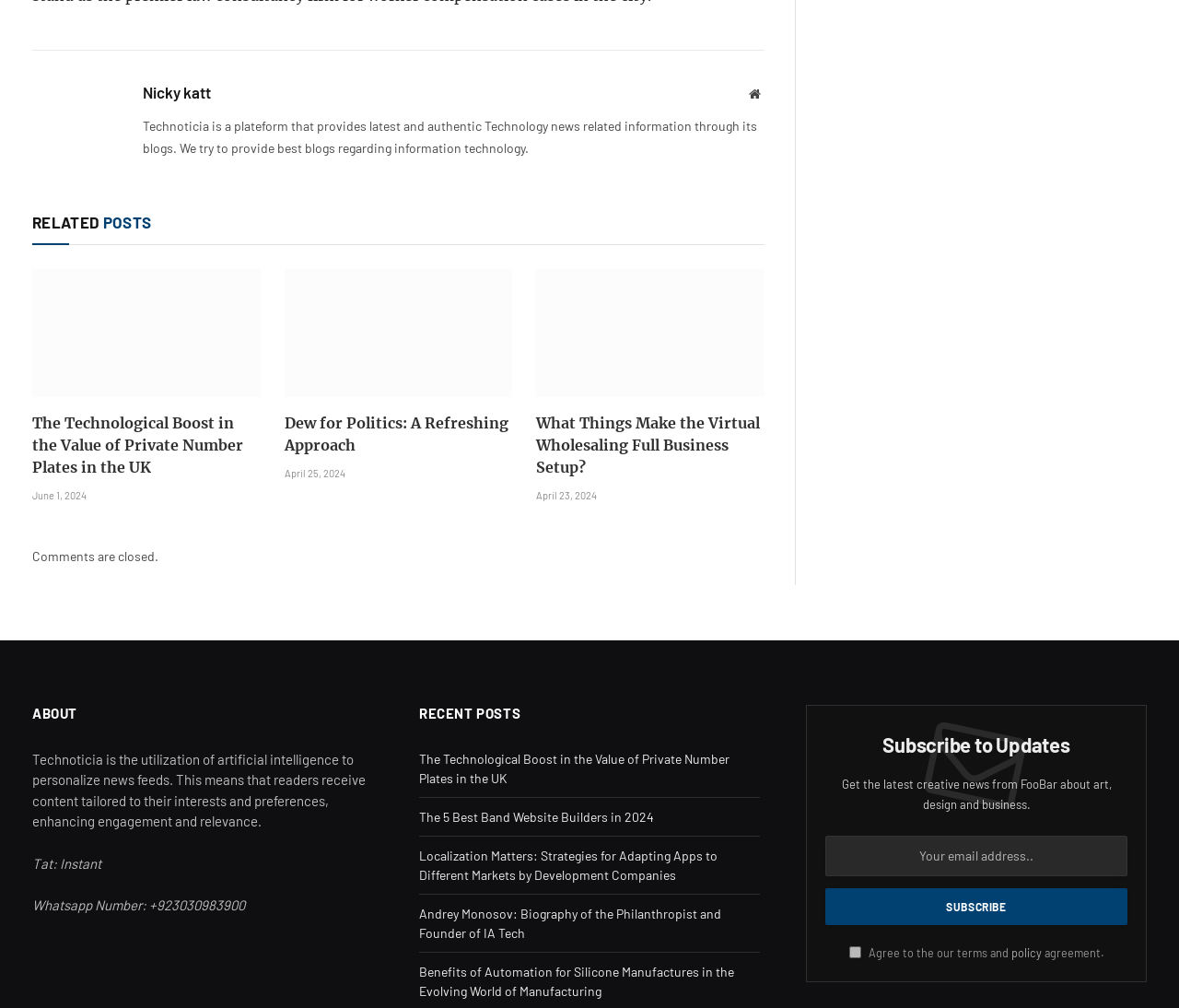Kindly respond to the following question with a single word or a brief phrase: 
What is the contact information provided for Technoticia?

Whatsapp Number: +923030983900